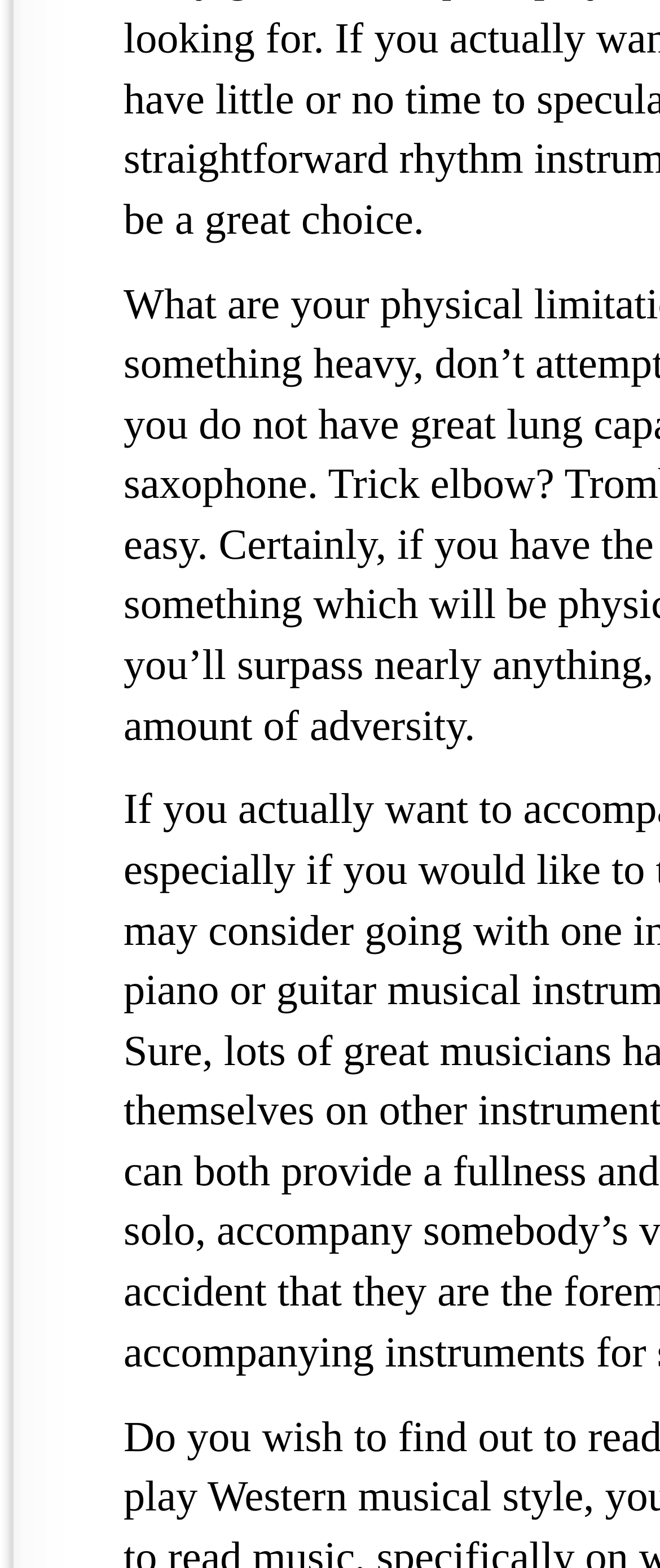Locate the bounding box of the UI element with the following description: "Menu".

None